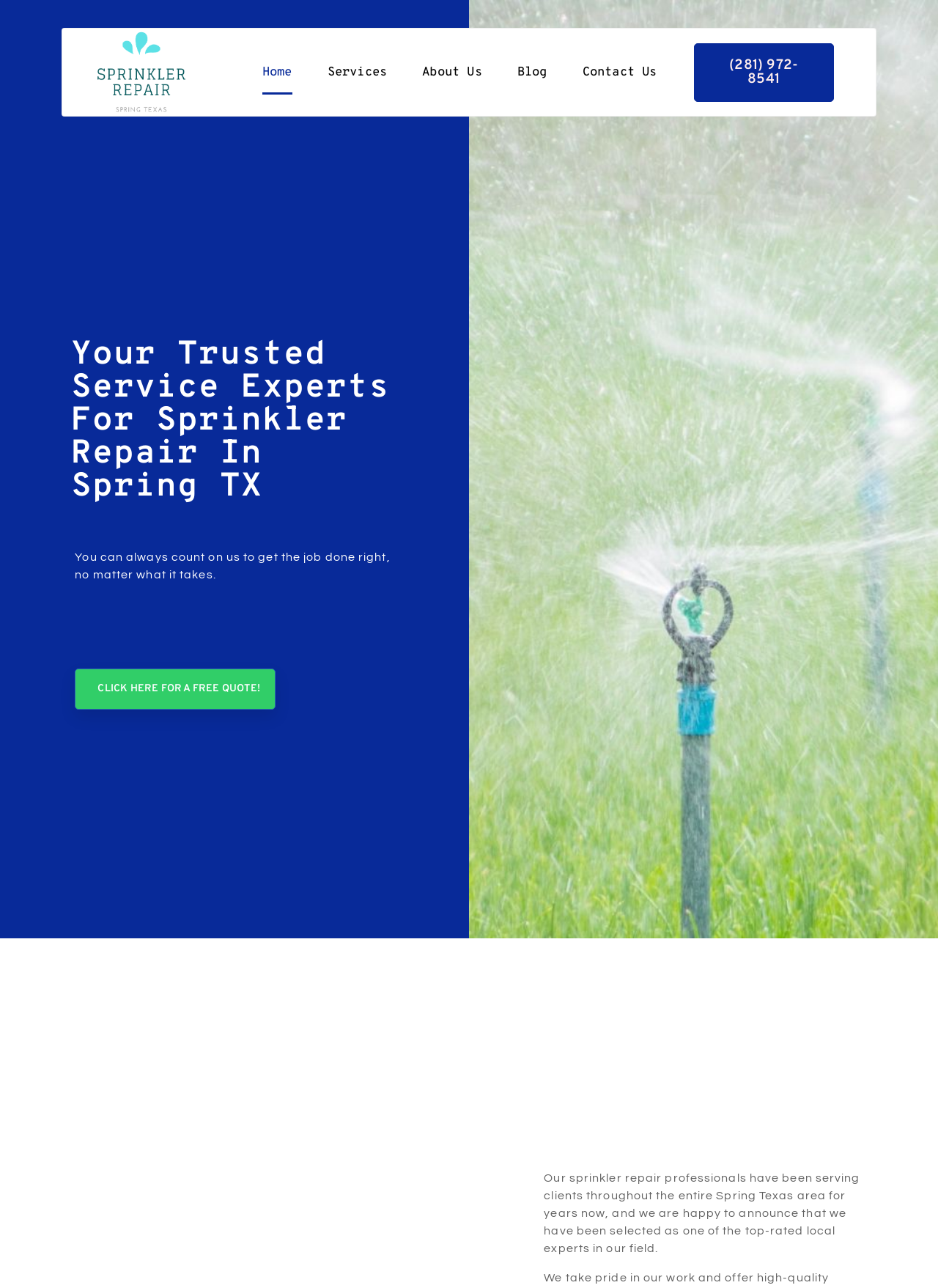Could you specify the bounding box coordinates for the clickable section to complete the following instruction: "Contact Us"?

[0.621, 0.039, 0.701, 0.073]